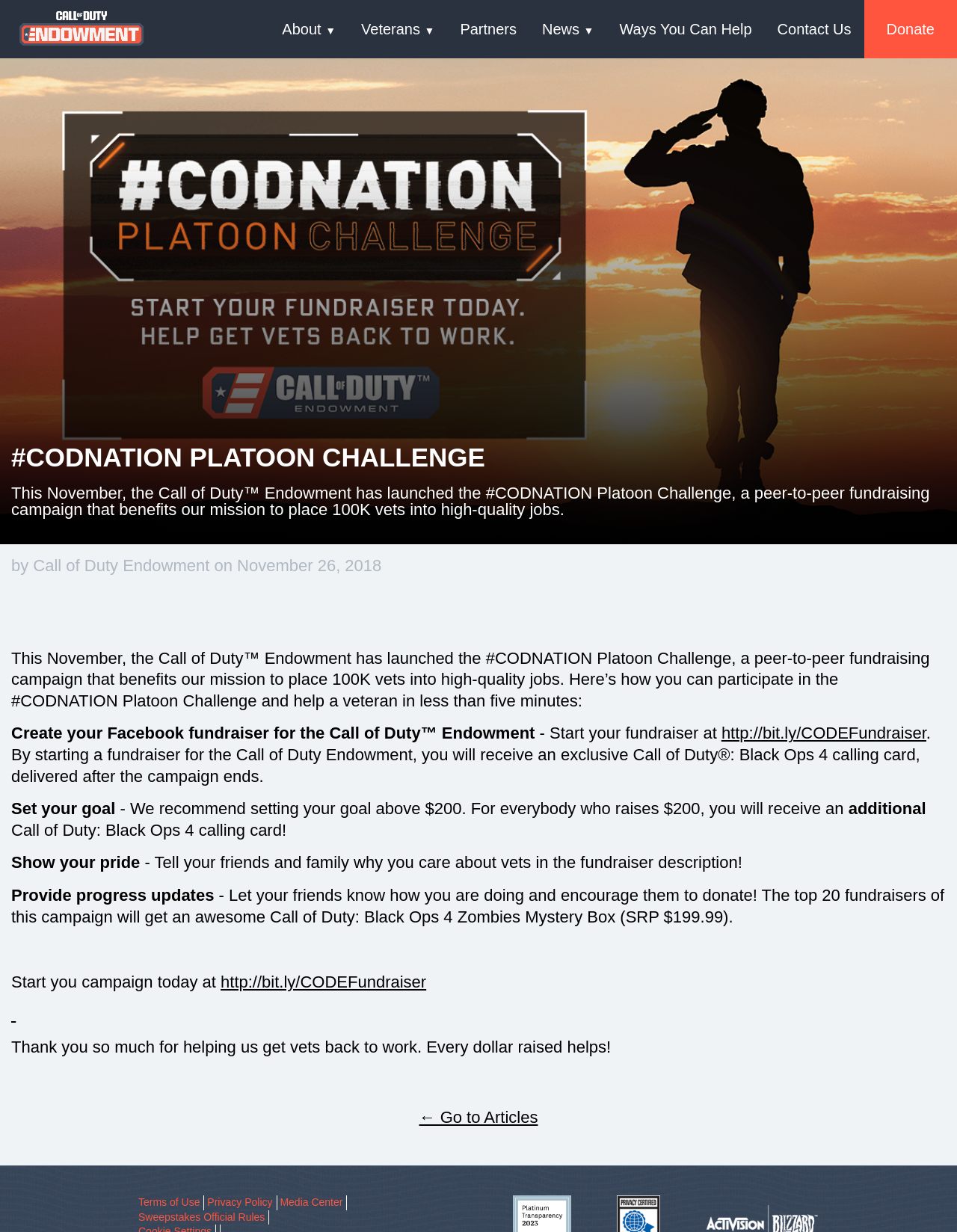Generate a thorough explanation of the webpage's elements.

The webpage is about the #CODNATION Platoon Challenge, a peer-to-peer fundraising campaign by the Call of Duty Endowment to place 100K veterans into high-quality jobs. At the top, there is a navigation menu with links to "About", "Veterans", "Partners", "News", "Ways You Can Help", "Contact Us", and "Donate". 

Below the navigation menu, there is a heading that explains the purpose of the #CODNATION Platoon Challenge. The challenge is to create a Facebook fundraiser for the Call of Duty Endowment, set a goal above $200, show pride by telling friends and family why you care about vets, and provide progress updates. 

The webpage provides step-by-step instructions on how to participate in the challenge, including a link to start a fundraiser. There are also details about the rewards for participating, such as an exclusive Call of Duty: Black Ops 4 calling card and a chance to win a Call of Duty: Black Ops 4 Zombies Mystery Box.

At the bottom of the page, there are links to "Terms of Use", "Privacy Policy", "Media Center", and "Sweepstakes Official Rules". There is also a notification about an update to the Software License and Service Agreement, with a link to view the changes. Additionally, there is a pop-up notification about an update to the Privacy Policy, with a link to view the revised policy.